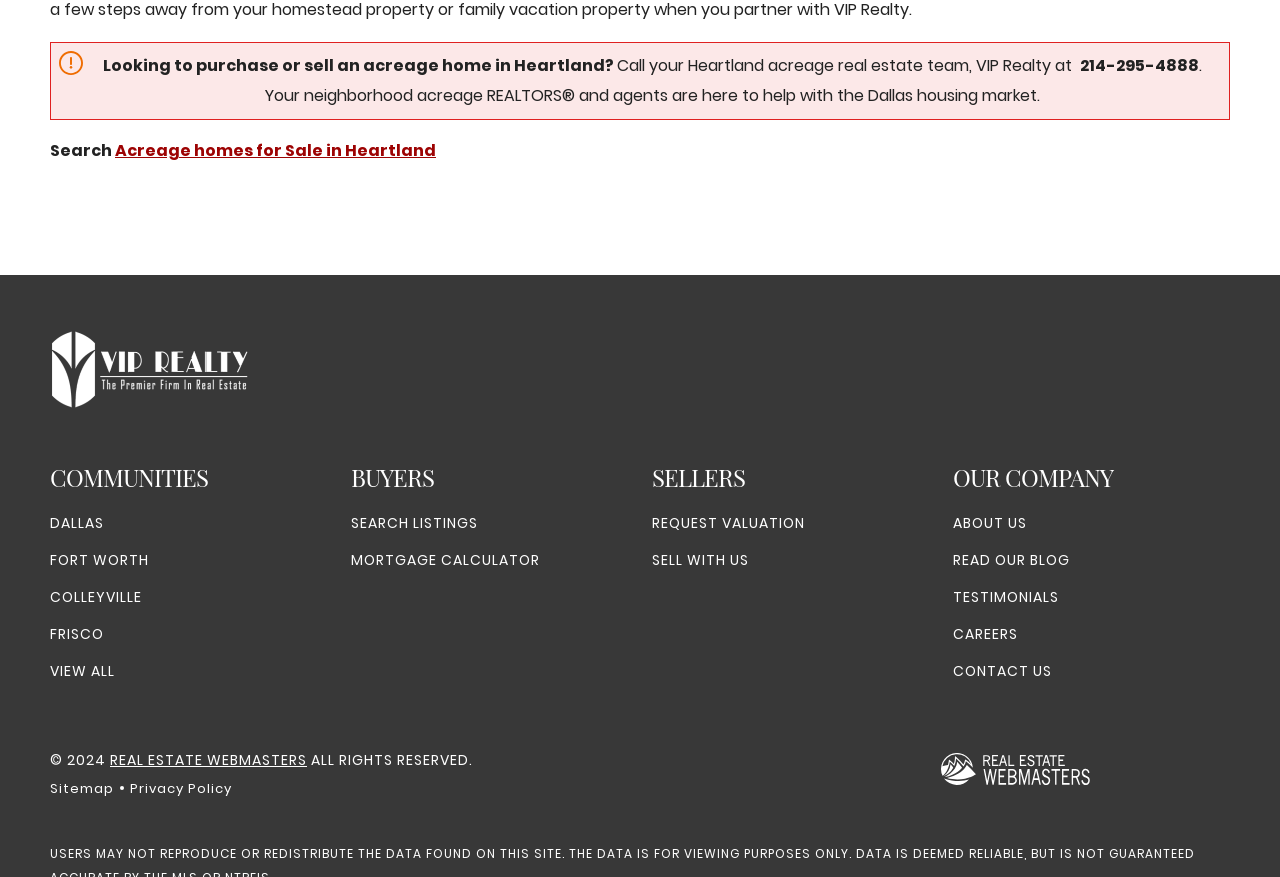What is the phone number to call for Heartland acreage real estate?
Based on the screenshot, give a detailed explanation to answer the question.

I found the phone number by looking at the StaticText element with the OCR text '214-295-4888' which is located at the bounding box coordinates [0.843, 0.061, 0.936, 0.087]. This element is a sibling of the StaticText element with the OCR text 'Call your Heartland acreage real estate team, VIP Realty at '.